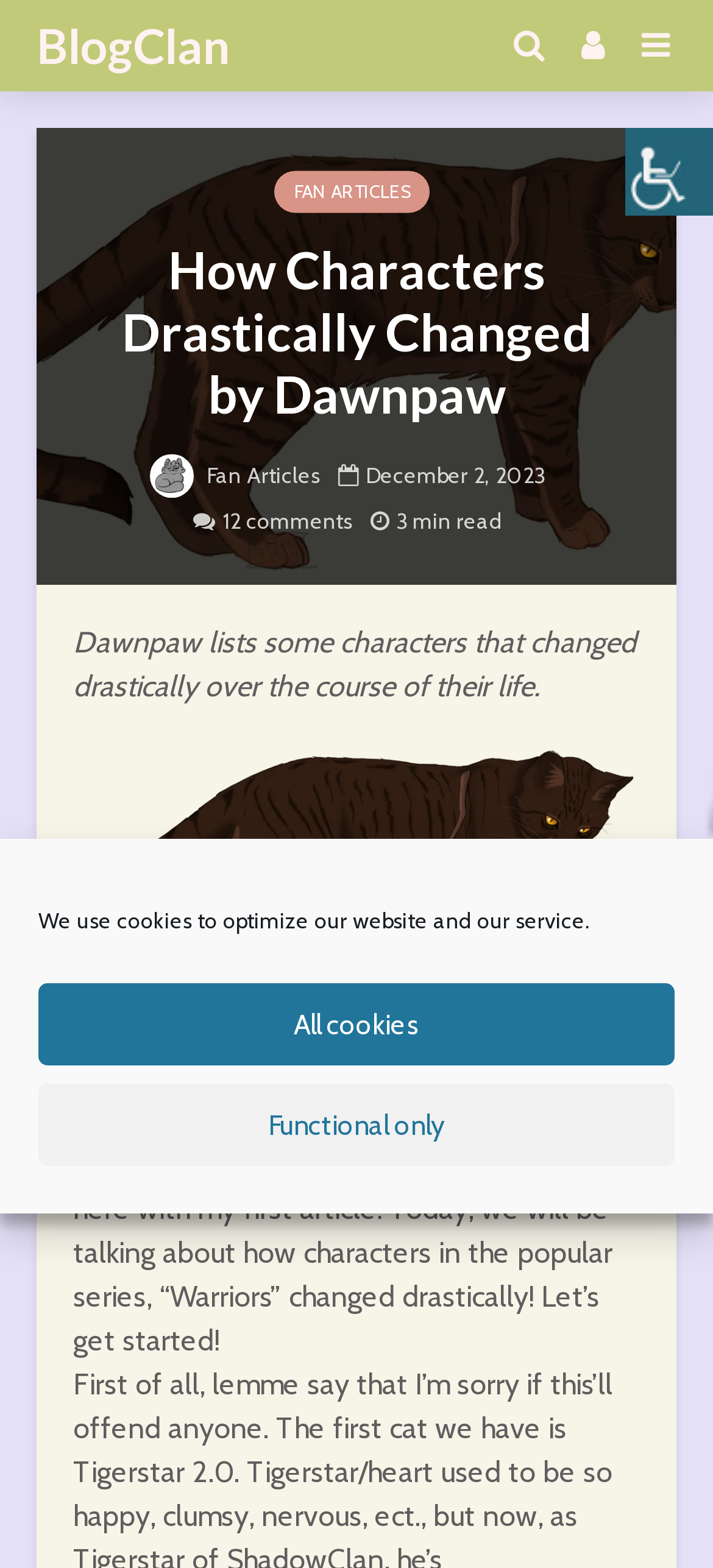How many comments are there on the article?
Using the details from the image, give an elaborate explanation to answer the question.

I found the answer by looking at the link element with the text '12 comments', which indicates that there are 12 comments on the article.